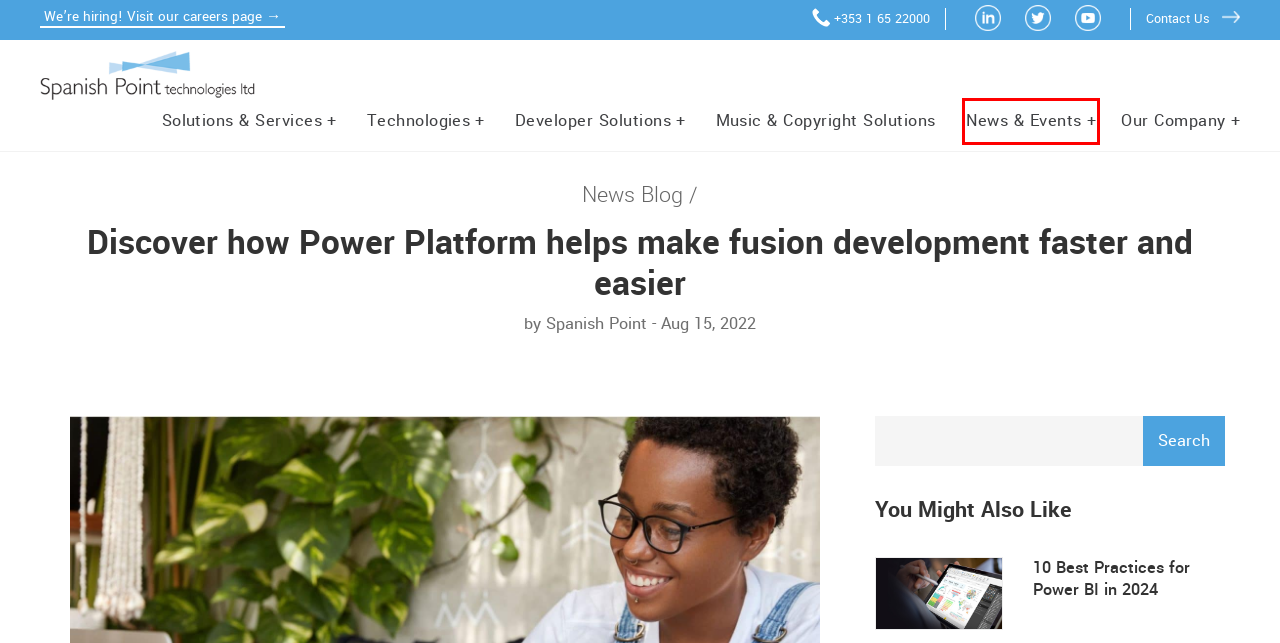A screenshot of a webpage is given, marked with a red bounding box around a UI element. Please select the most appropriate webpage description that fits the new page after clicking the highlighted element. Here are the candidates:
A. 10 Best Practices for Power BI in 2024 | Spanish Point Technologies Ltd.
B. About Us | Spanish Point Technologies Ltd.
C. Contact | Spanish Point Technologies Ltd.
D. Music & Copyright Solutions | Spanish Point Technologies Ltd.
E. Spanish Point Technologies | Spanish Point Technologies Ltd.
F. Careers | Spanish Point Technologies Ltd.
G. Developer Solutions | Spanish Point Technologies Ltd.
H. News & Events | Spanish Point Technologies Ltd.

H